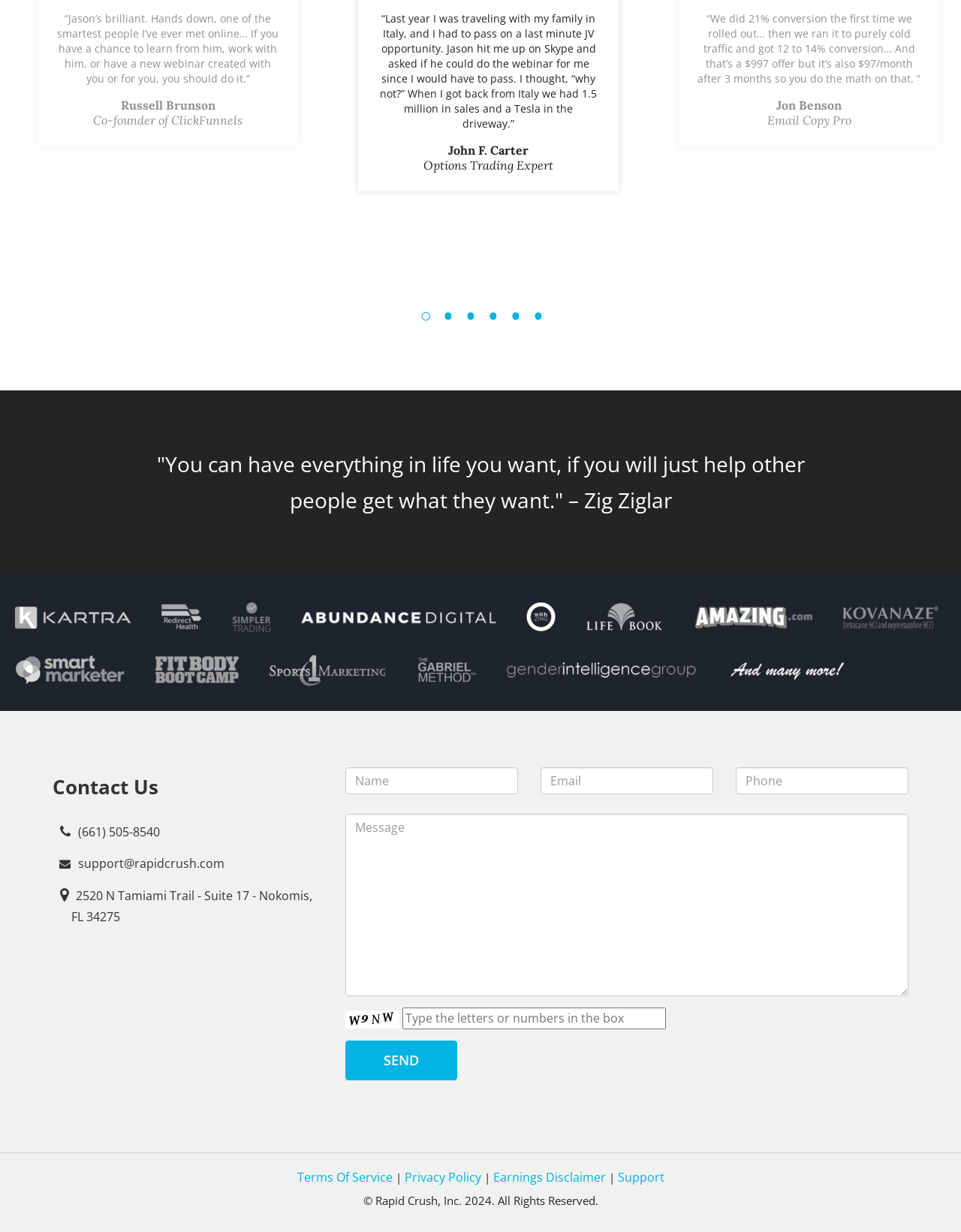Locate the bounding box coordinates of the element to click to perform the following action: 'get travel information'. The coordinates should be given as four float values between 0 and 1, in the form of [left, top, right, bottom].

None